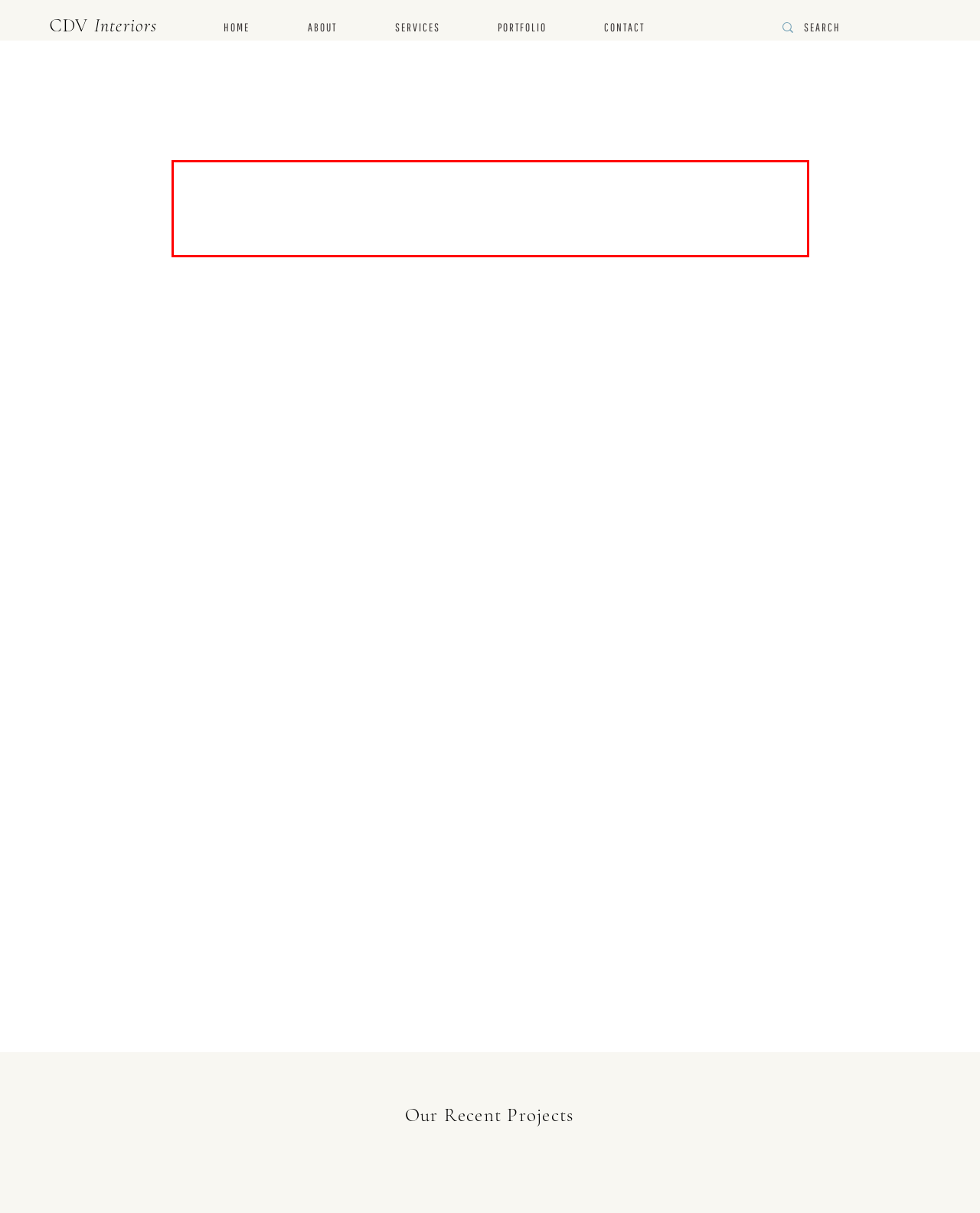Within the screenshot of a webpage, identify the red bounding box and perform OCR to capture the text content it contains.

Christie is the founder and principal designer of CDV Interiors. Prior to launching CDV Interiors, Christie worked for over a decade in the Washington, D.C. area overseeing the negotiation and execution of contracts on major programs for both the Department of Defense and in the private sector. Christie has mastered the mechanics of large-scale project management, ensuring that complex projects remain on schedule and within budget.